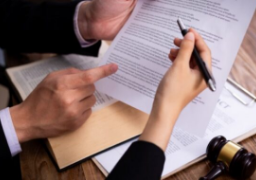What is the person holding in their hand?
Utilize the information in the image to give a detailed answer to the question.

The person is holding a pen in their hand, which suggests that they are prepared to take notes or sign documents, indicating their active engagement in the legal consultation.